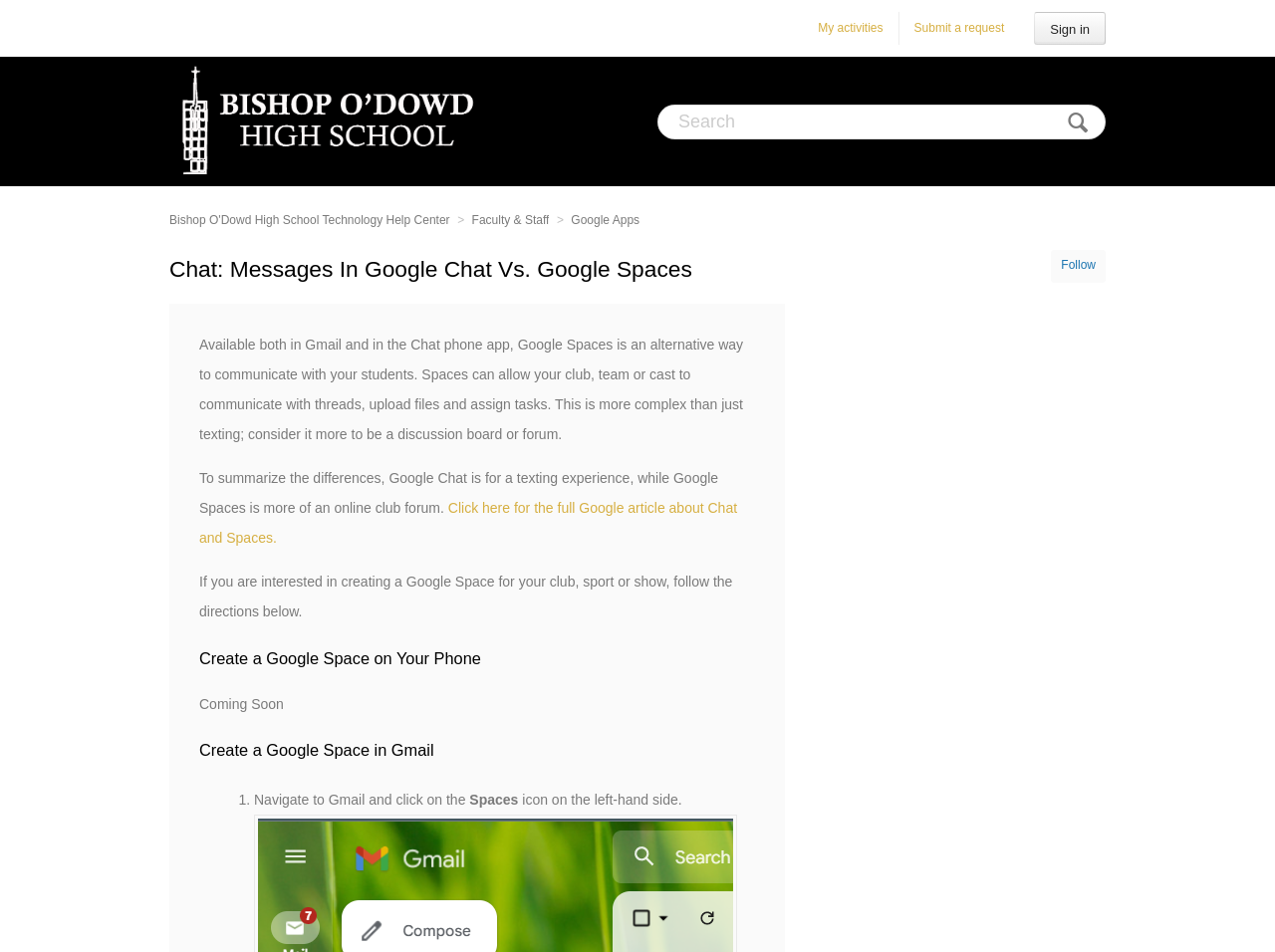Answer the following in one word or a short phrase: 
What is Google Spaces used for?

Communicating with students